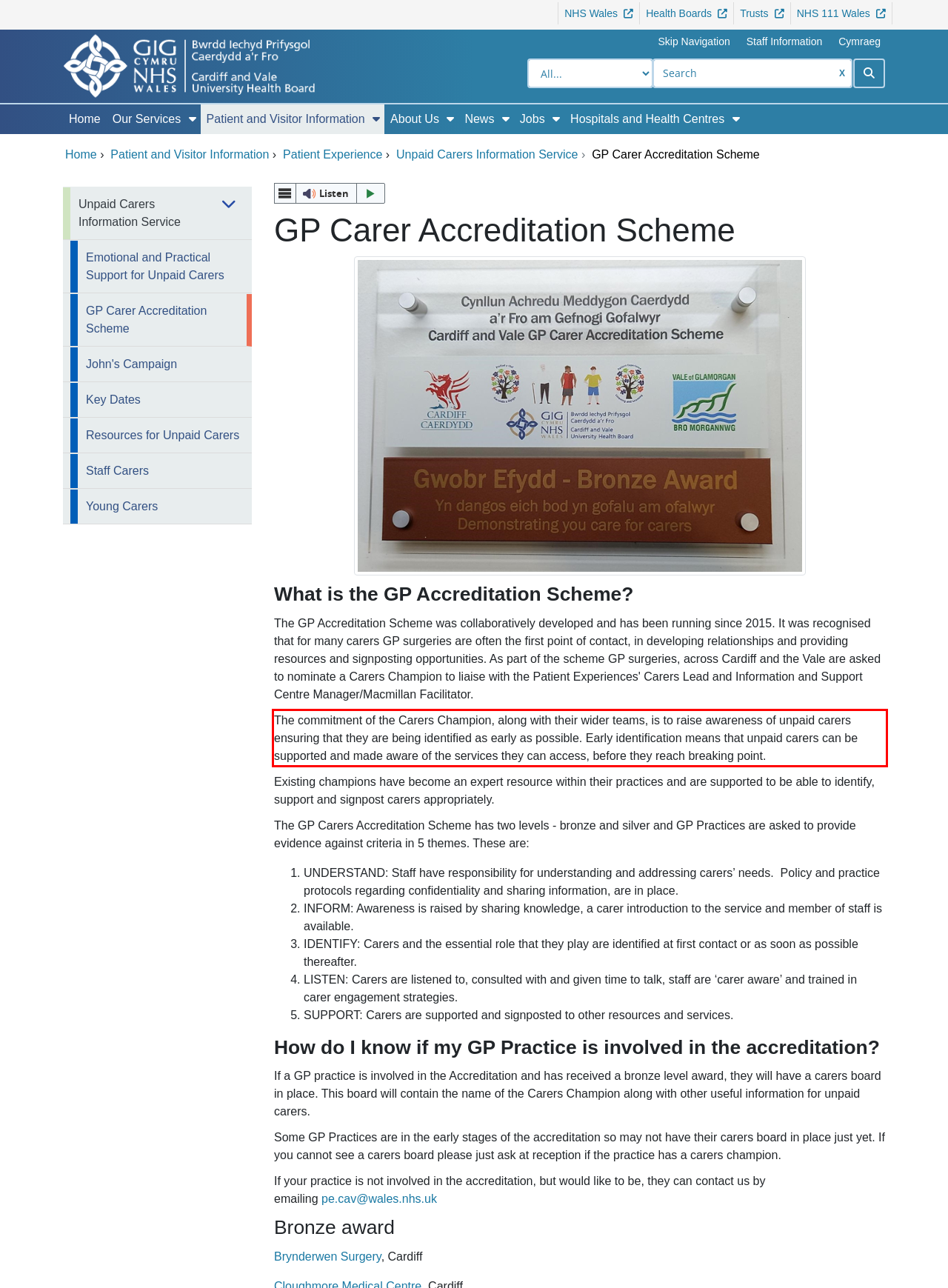You are provided with a screenshot of a webpage that includes a red bounding box. Extract and generate the text content found within the red bounding box.

The commitment of the Carers Champion, along with their wider teams, is to raise awareness of unpaid carers ensuring that they are being identified as early as possible. Early identification means that unpaid carers can be supported and made aware of the services they can access, before they reach breaking point.